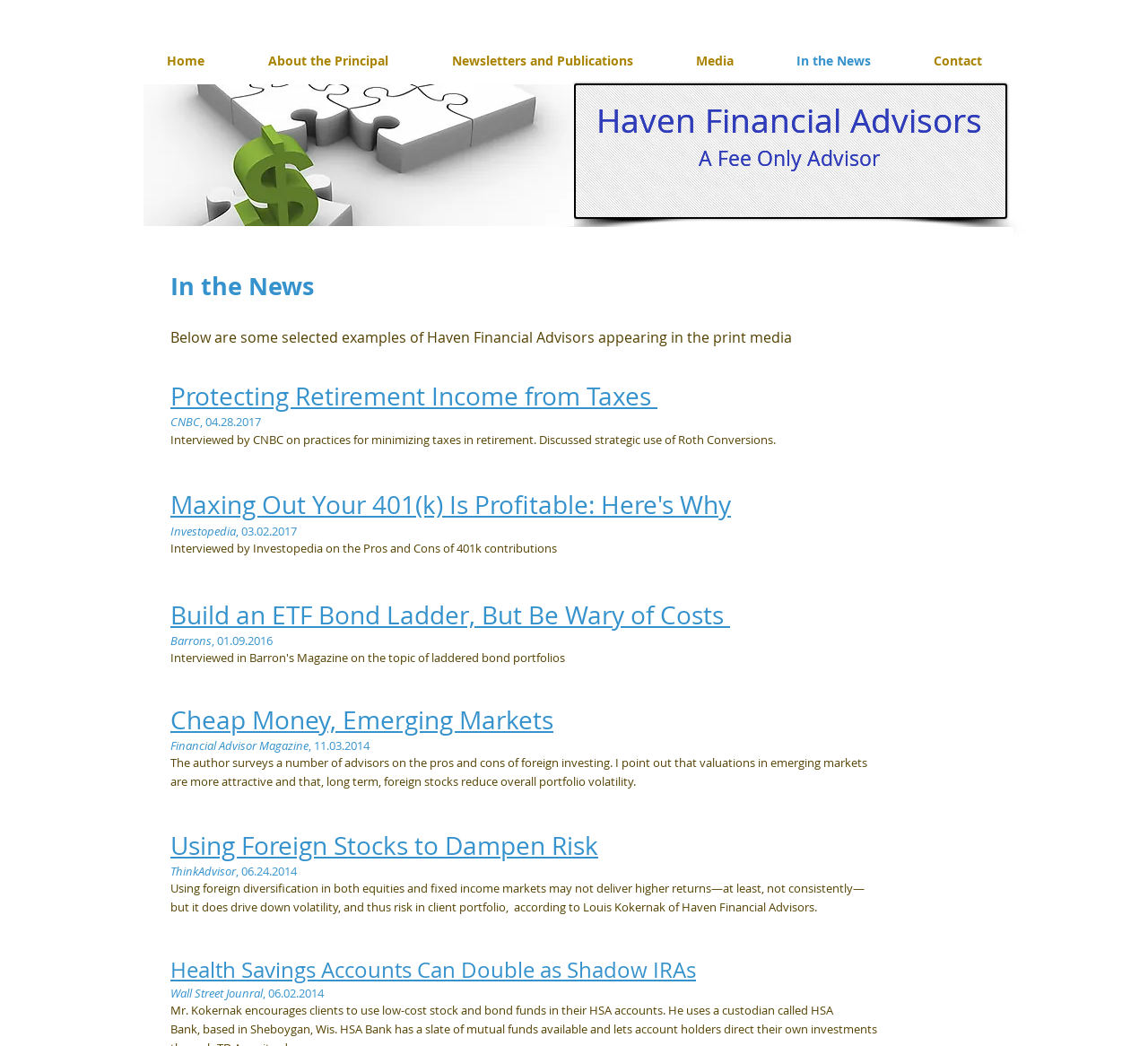What is the name of the news organization that interviewed the author about foreign investing?
Answer briefly with a single word or phrase based on the image.

CNBC